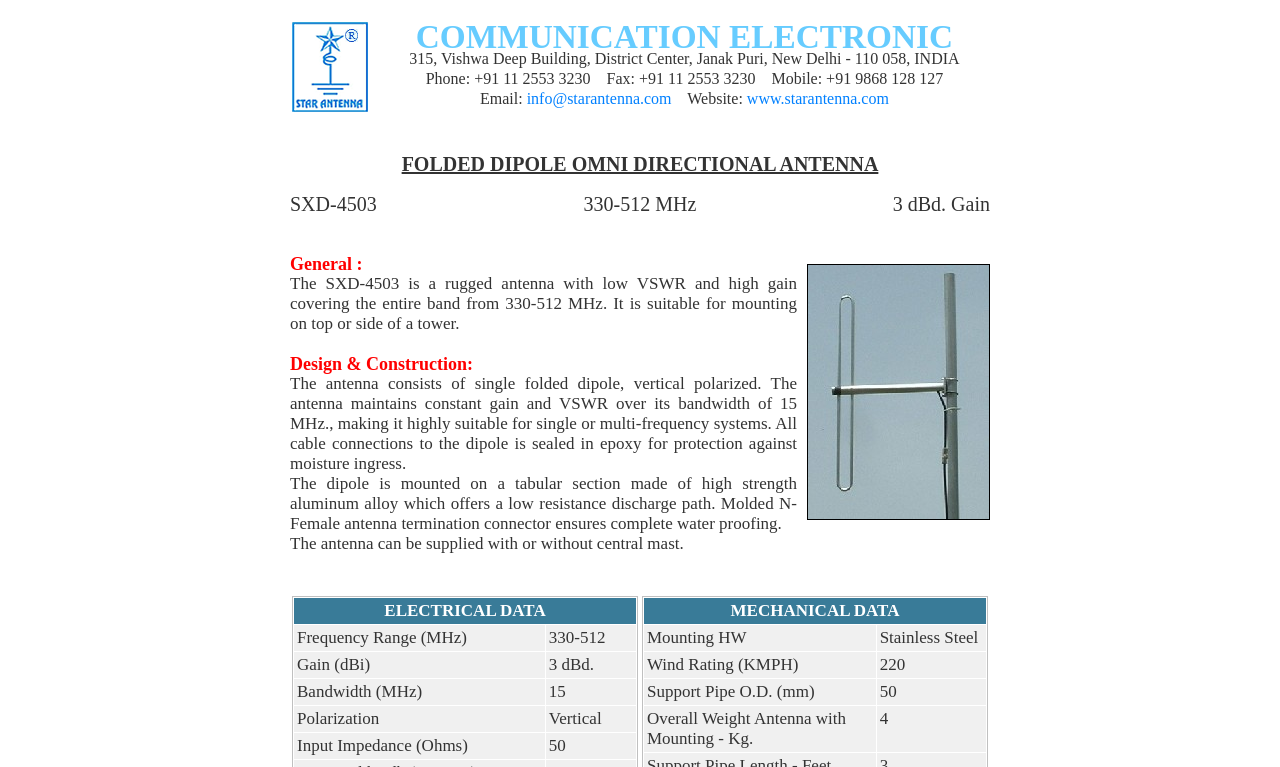Use the information in the screenshot to answer the question comprehensively: What is the material of the mounting hardware?

The material of the mounting hardware can be found in the table with the mechanical data, which is located in the bottom section of the webpage.